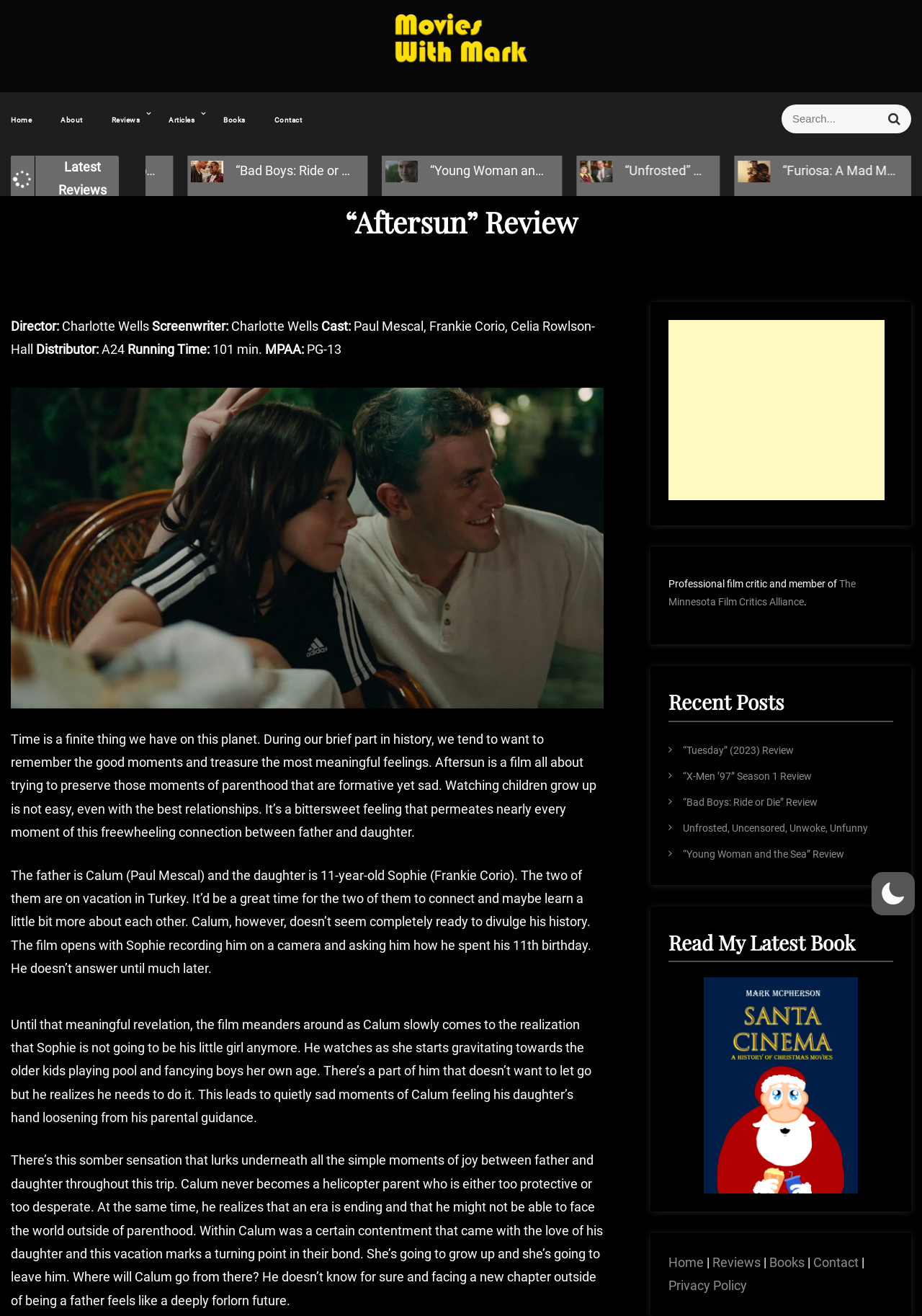Explain the webpage in detail, including its primary components.

This webpage is a movie review website, specifically featuring a review of the film "Aftersun". At the top, there is a header section with a logo and a navigation menu, including links to "Home", "About", "Reviews", "Articles", "Books", and "Contact". Below the header, there is a search bar with a search button.

The main content of the webpage is the review of "Aftersun", which is divided into several sections. The title of the review, "“Aftersun” Review", is prominently displayed at the top, followed by a brief summary of the film's details, including the director, screenwriter, cast, distributor, and running time.

The review itself is a lengthy, in-depth analysis of the film, broken up into several paragraphs. The text is accompanied by several images, including a screenshot from the film and a few promotional images.

To the right of the review, there is a sidebar with several links to other reviews and articles on the website, including "Latest Reviews" and "Recent Posts". There is also an advertisement iframe in the sidebar.

At the bottom of the webpage, there is a footer section with links to the website's social media profiles, a copyright notice, and a privacy policy link. There is also a circular focus button in the bottom right corner of the page.

Overall, the webpage is well-organized and easy to navigate, with a clear focus on the review of "Aftersun" and related content.